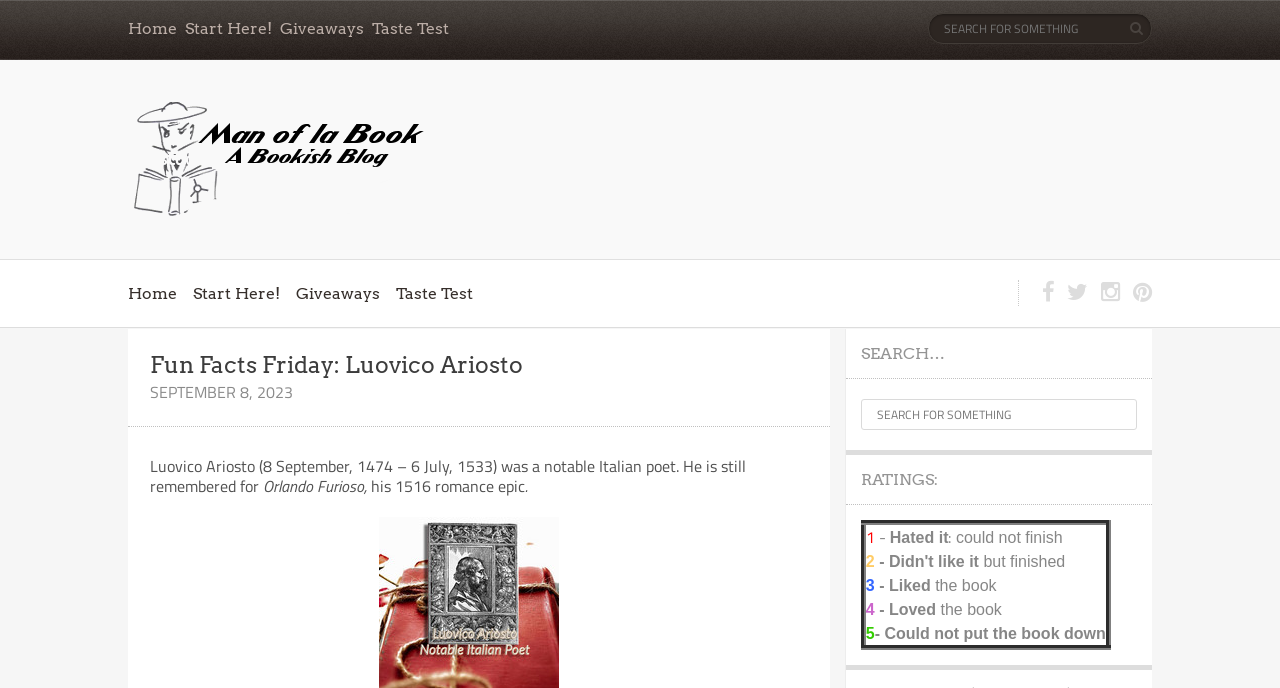Please find the bounding box coordinates of the clickable region needed to complete the following instruction: "click on Giveaways". The bounding box coordinates must consist of four float numbers between 0 and 1, i.e., [left, top, right, bottom].

[0.219, 0.028, 0.284, 0.055]